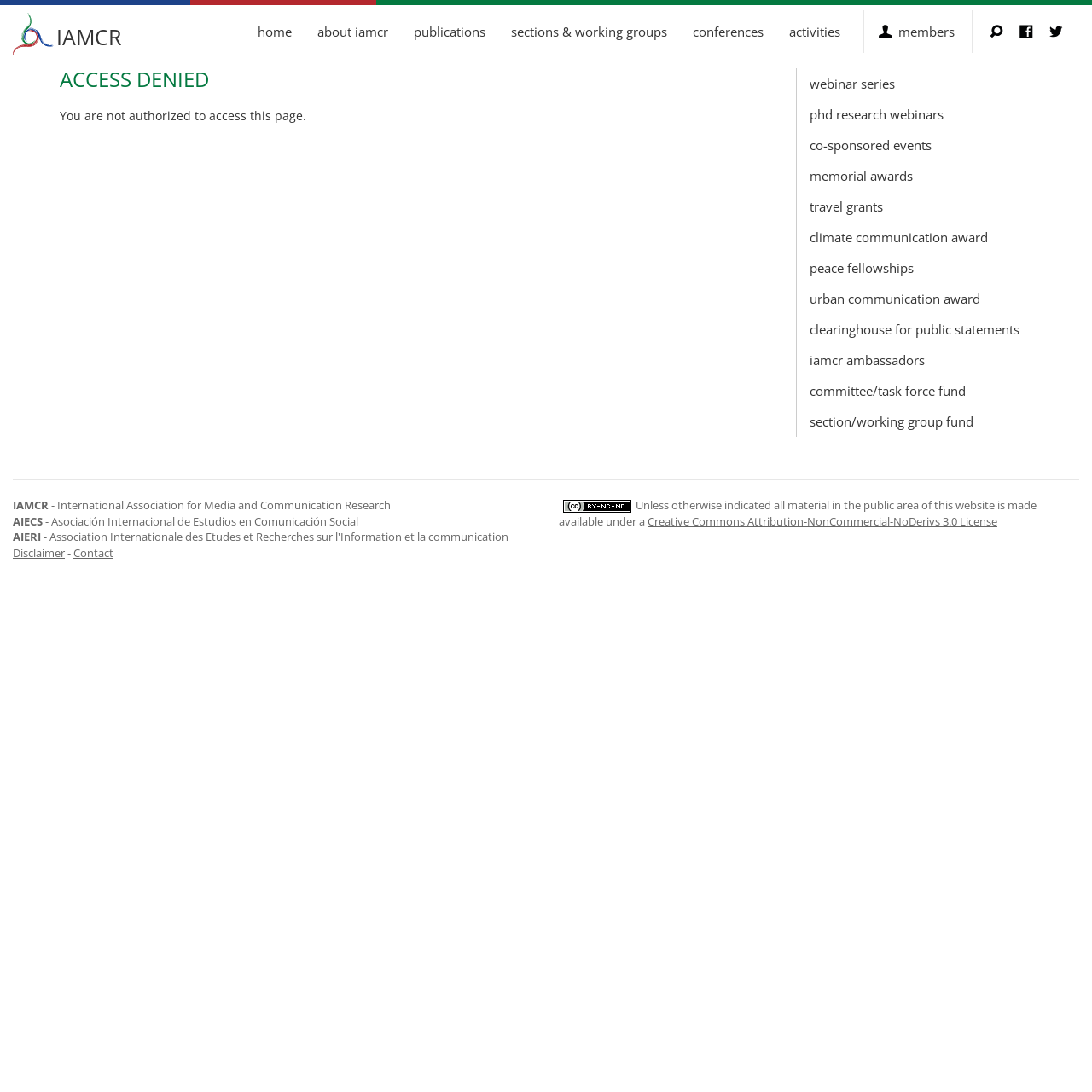Give a detailed overview of the webpage's appearance and contents.

The webpage is titled "Access denied | IAMCR" and has a navigation menu at the top with several links, including "home", "about iamcr", "publications", "sections & working groups", "conferences", "activities", and "members". There is also a search bar and links to social media platforms like Facebook and Twitter.

Below the navigation menu, there is a main content area with a heading "ACCESS DENIED" and a message "You are not authorized to access this page." 

To the right of the main content area, there is a complementary section with a heading "Activities" and several links to various activities, including "webinar series", "phd research webinars", "co-sponsored events", and others.

At the bottom of the page, there is a footer section with the organization's name "IAMCR" and its full name "International Association for Media and Communication Research". There are also links to "Disclaimer" and "Contact" pages, as well as a copyright notice indicating that the content is available under a Creative Commons license.